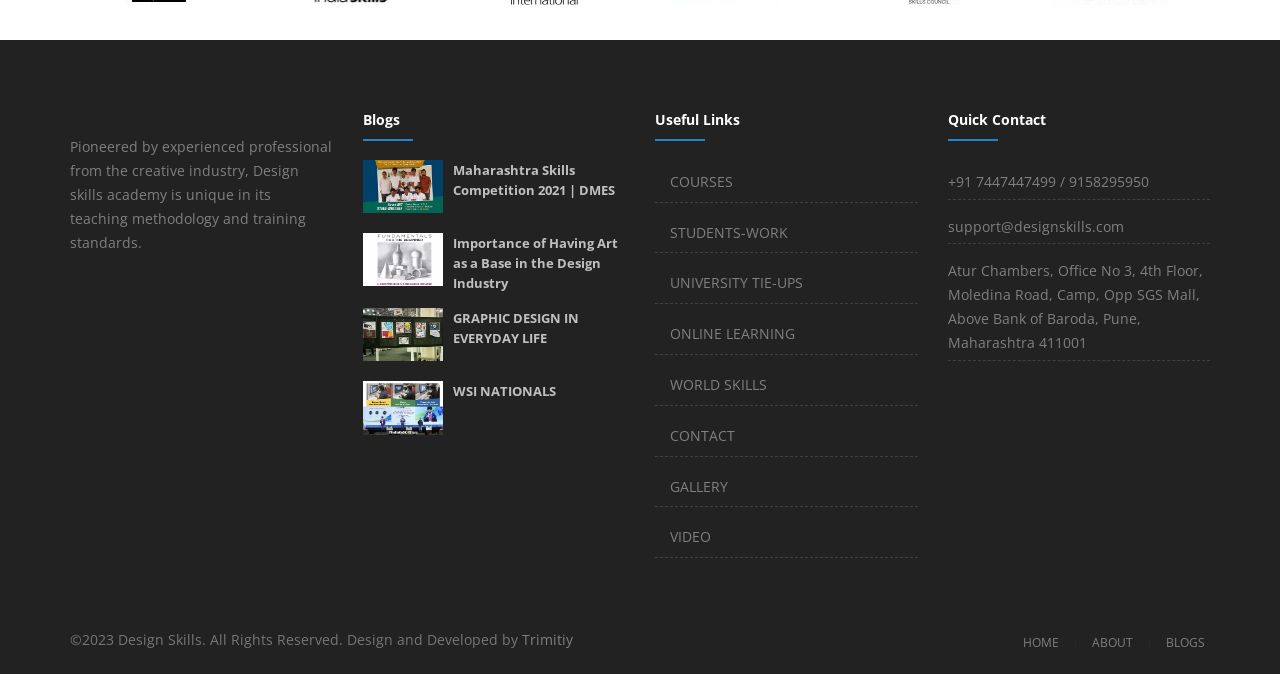Who developed the website?
Your answer should be a single word or phrase derived from the screenshot.

Trimitiy